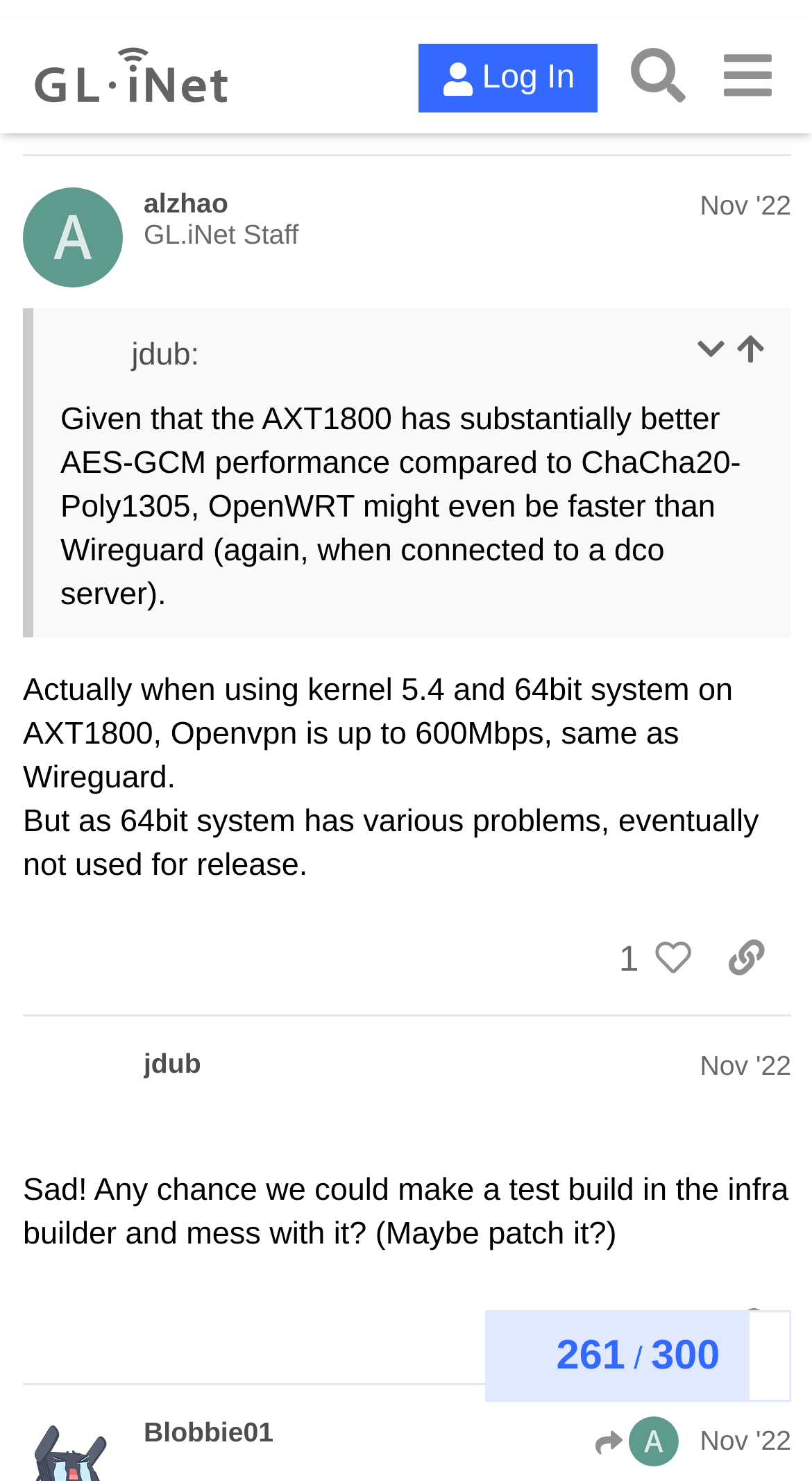Elaborate on the information and visuals displayed on the webpage.

This webpage appears to be a technical support forum for routers, specifically a discussion thread about feature requests. At the top, there is a header section with a logo of "GL.iNet" on the left and buttons for "Log In" and "Search" on the right. Below the header, there is a navigation section showing the topic progress, with headings indicating the number of posts and replies.

The main content of the page is a post by "alzhao", a staff member of GL.iNet, dated November 2022. The post has a heading with the author's name and date, followed by a blockquote containing the main text. The text discusses the performance of different encryption algorithms on a specific router model.

Below the blockquote, there are several buttons and links, including an "expand/collapse" button, a "go to the quoted post" link, and a "copy a link to this post to clipboard" button. There is also a section showing that one person liked the post.

Further down, there is a reply to the post by another user, "jdub", also dated November 2022. This reply has a similar structure to the original post, with a heading, blockquote, and buttons. The text of the reply discusses the performance of OpenVPN and WireGuard on the same router model.

Throughout the page, there are several images, including the GL.iNet logo, icons for the "Back" button, and other decorative elements.